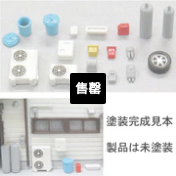Use a single word or phrase to answer the question: Are the model accessories painted?

No